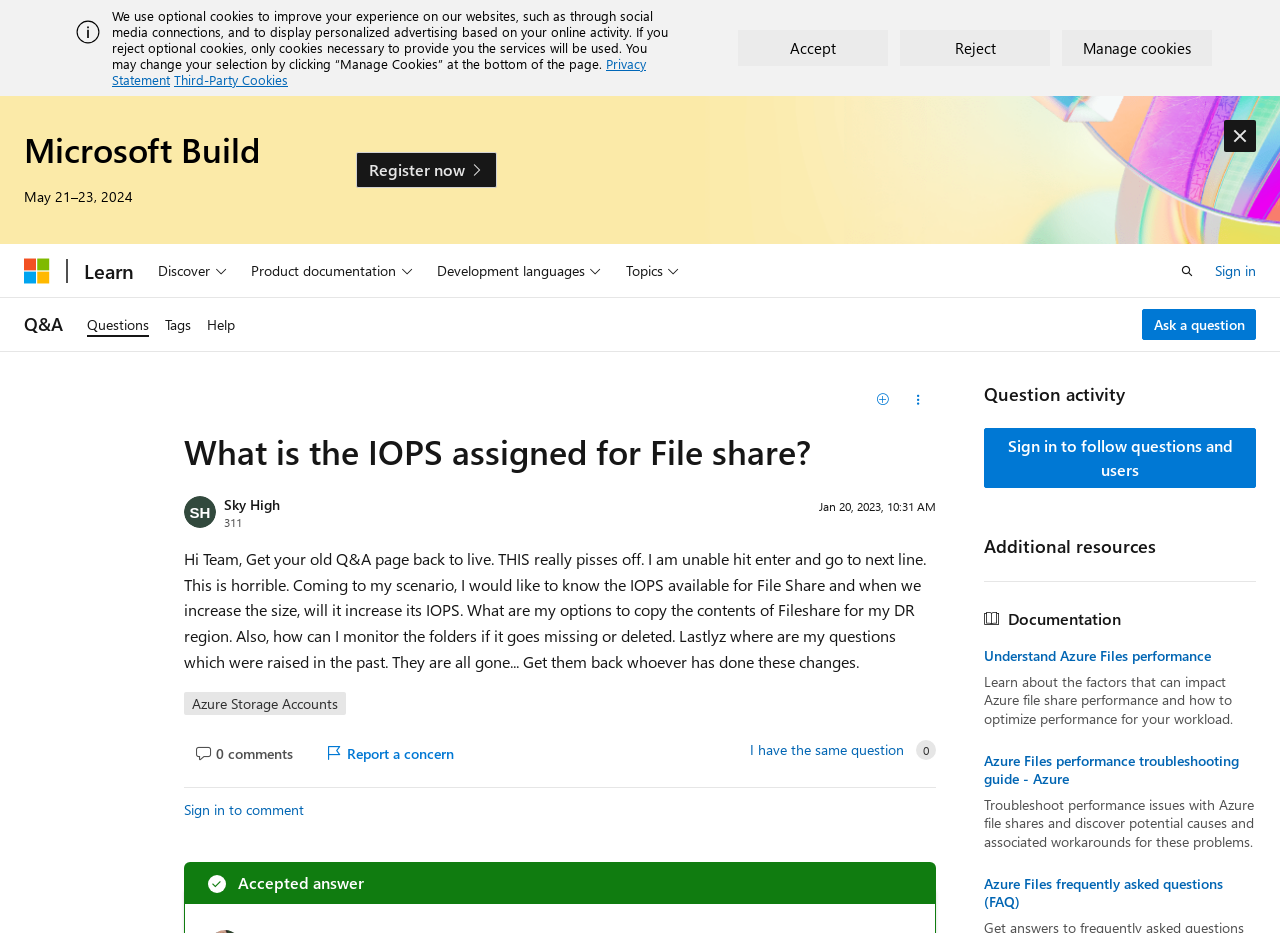Who is the author of the question?
Please provide a comprehensive answer based on the contents of the image.

The author of the question is Sky High, which is indicated by the link 'Sky High' next to the 'Reputation points' on the webpage.